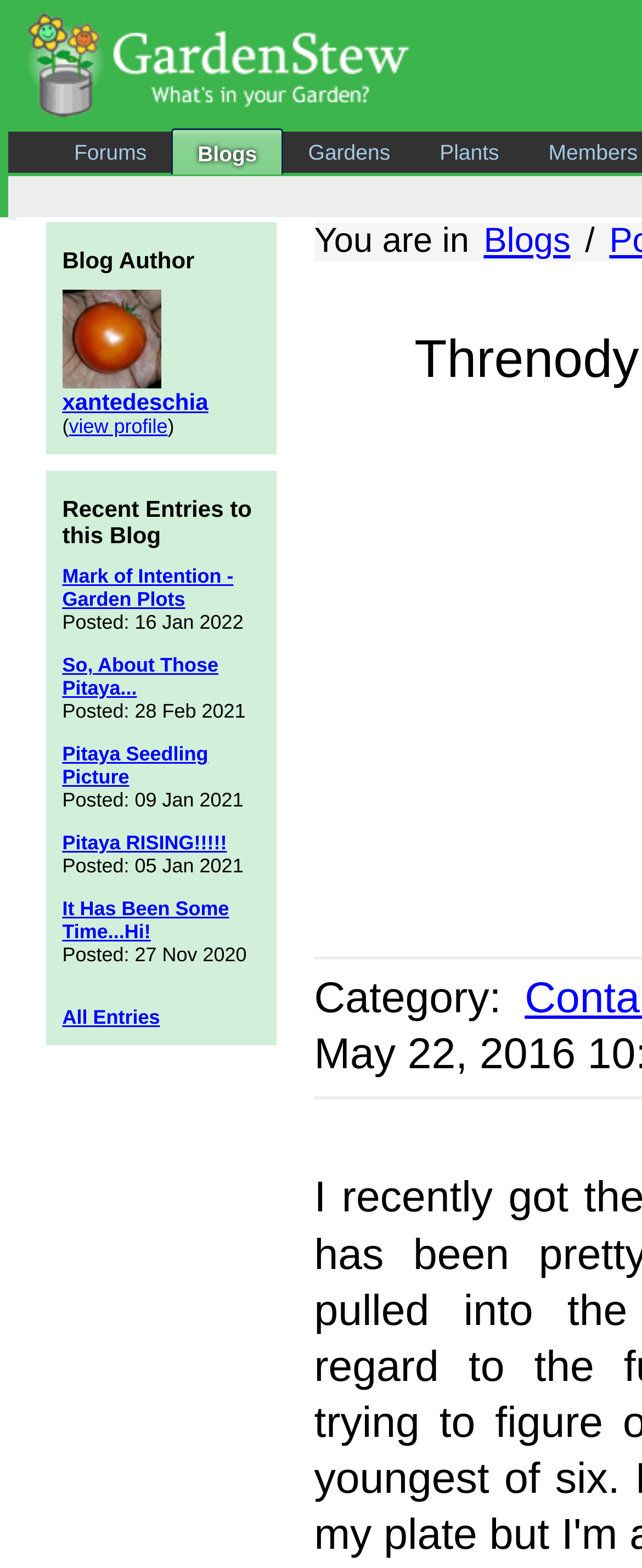Identify the bounding box coordinates for the UI element described by the following text: "xantedeschia". Provide the coordinates as four float numbers between 0 and 1, in the format [left, top, right, bottom].

[0.097, 0.248, 0.324, 0.265]